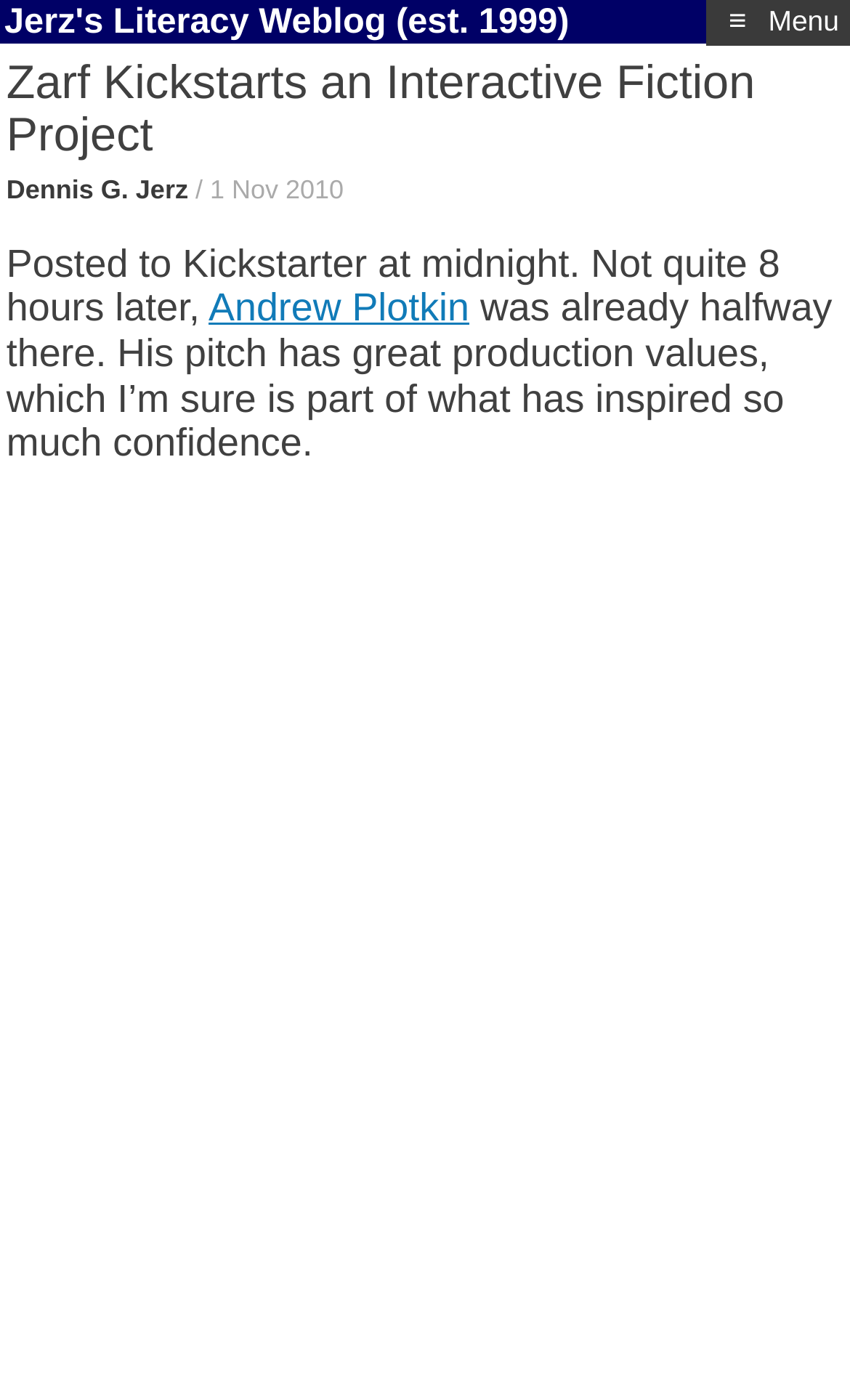What is the purpose of the iframe in the webpage?
Refer to the image and provide a one-word or short phrase answer.

To display content